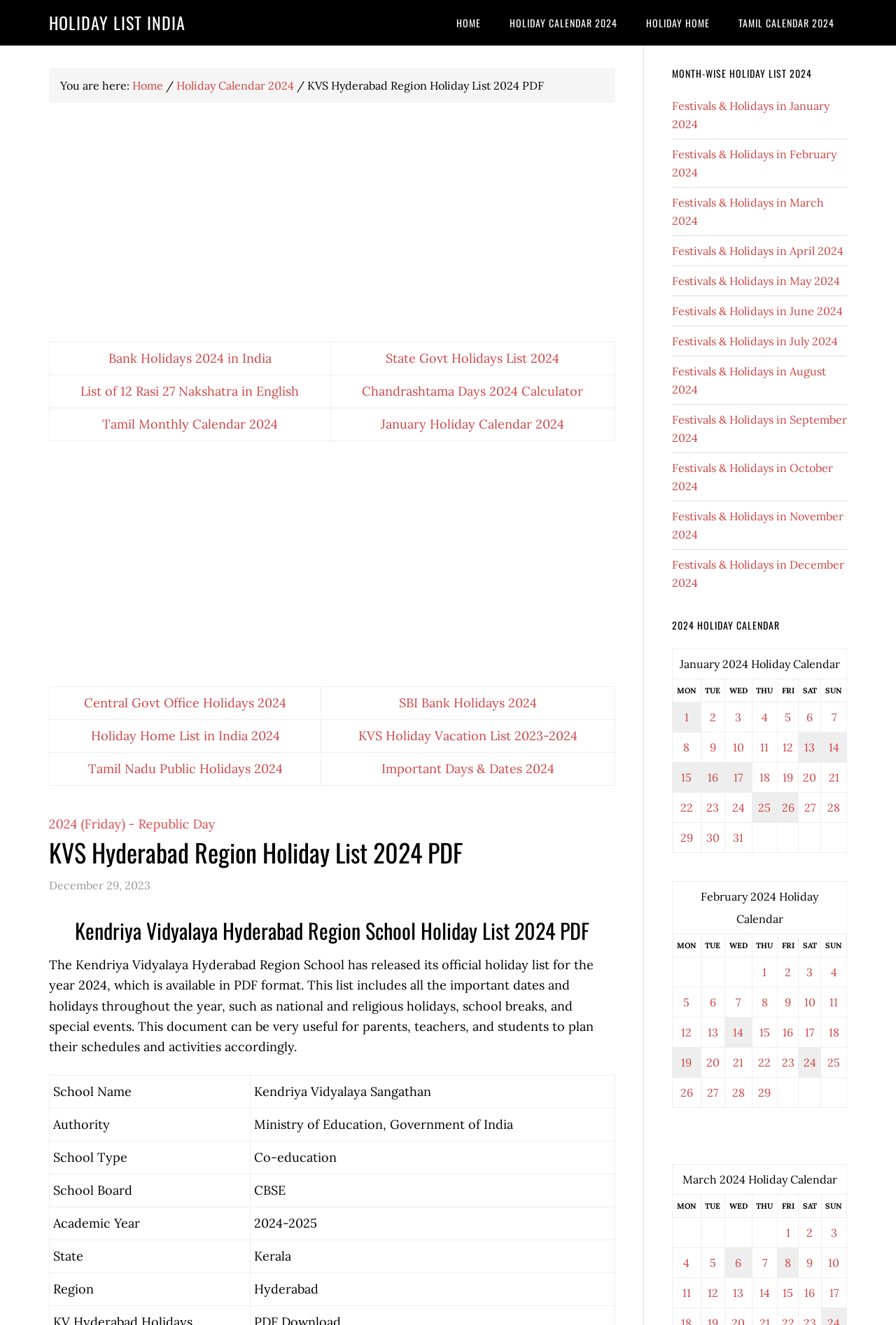Please provide the main heading of the webpage content.

KVS Hyderabad Region Holiday List 2024 PDF